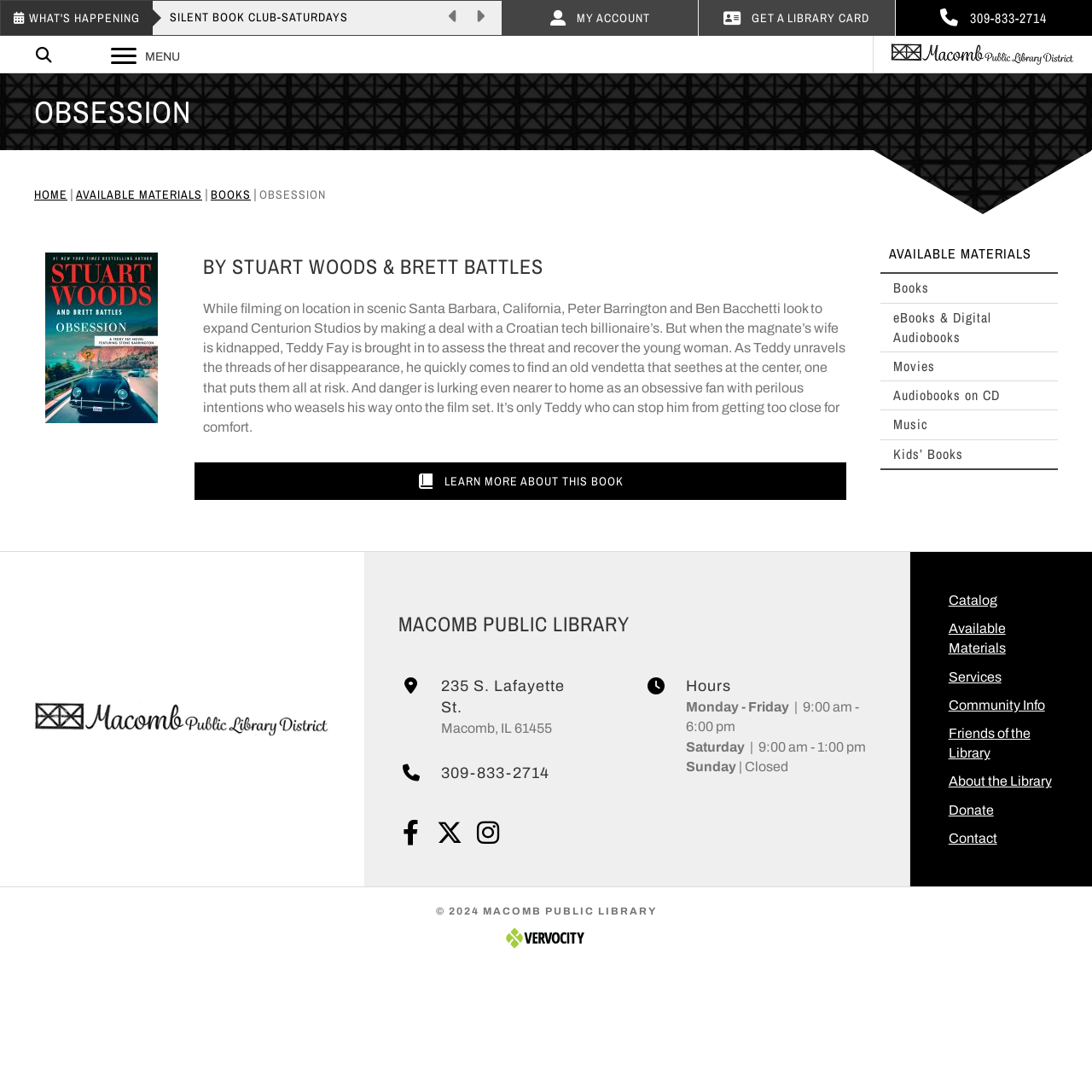Using the given element description, provide the bounding box coordinates (top-left x, top-left y, bottom-right x, bottom-right y) for the corresponding UI element in the screenshot: Available Materials

[0.865, 0.563, 0.969, 0.607]